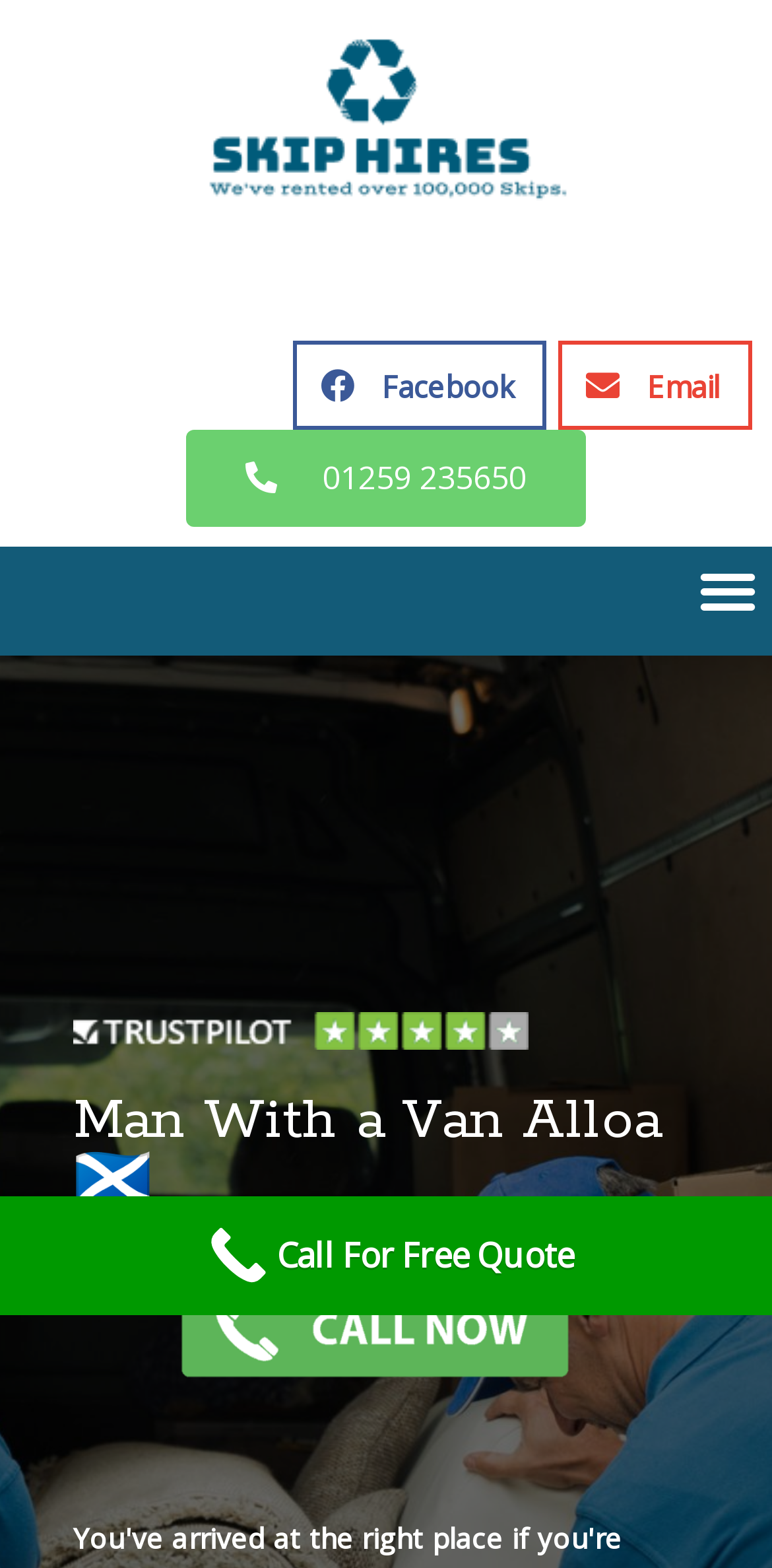What is the company name?
Based on the visual details in the image, please answer the question thoroughly.

The company name can be found in the logo image at the top of the page, which is described as 'Skip Hire Alloa Ltd Logo'.